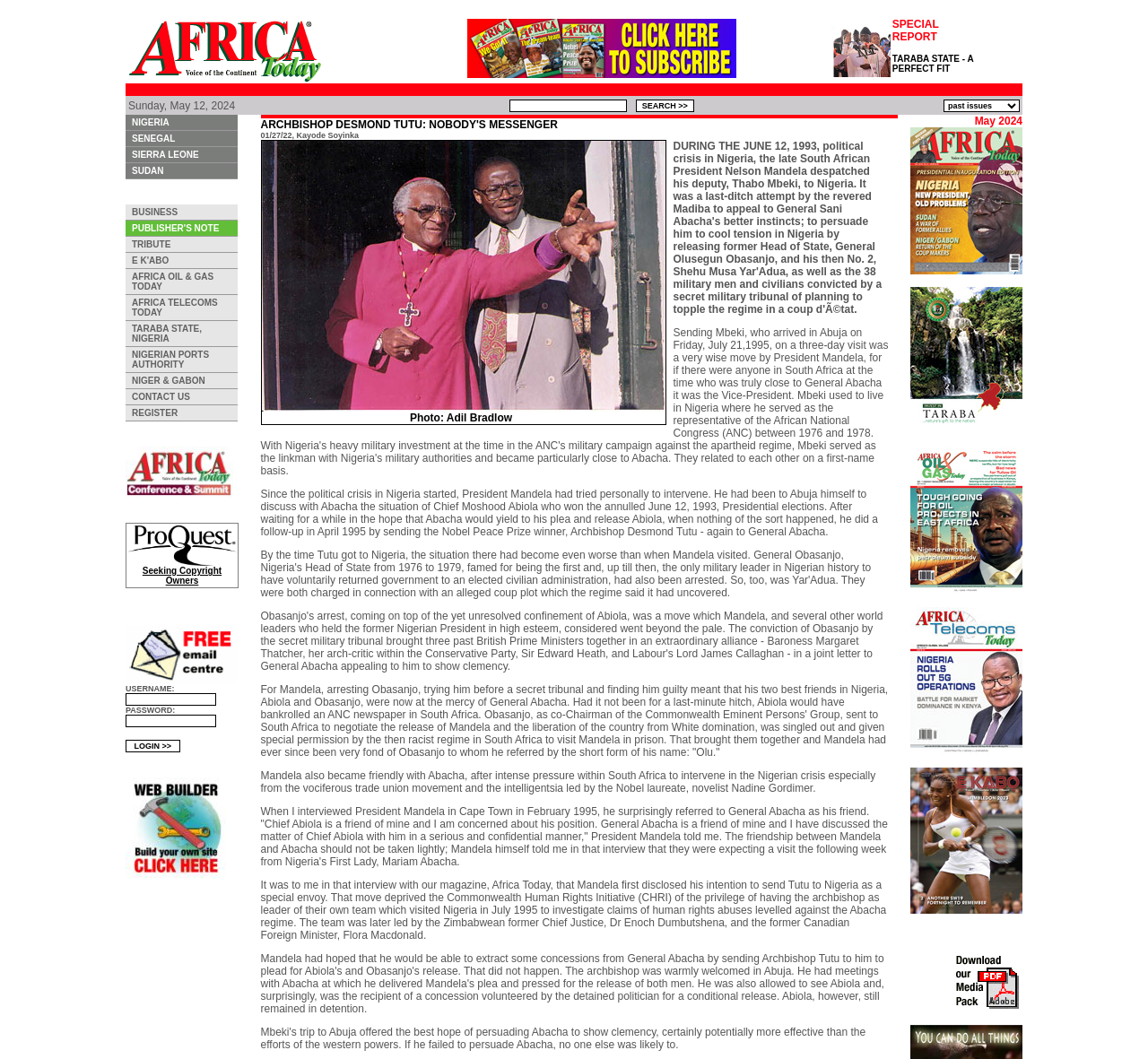Please determine the bounding box coordinates of the clickable area required to carry out the following instruction: "visit Africa Today Conference Site". The coordinates must be four float numbers between 0 and 1, represented as [left, top, right, bottom].

[0.109, 0.462, 0.203, 0.471]